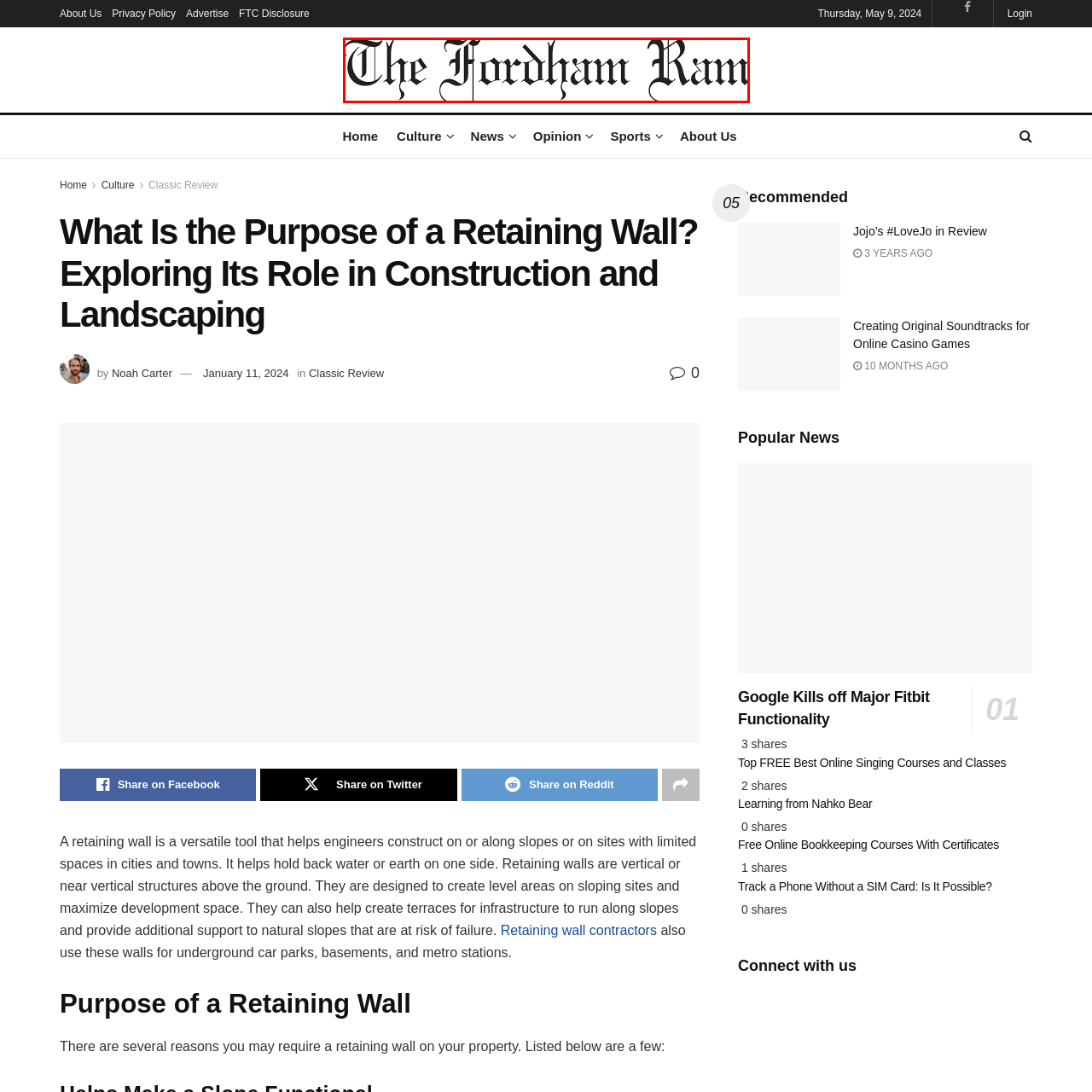What is the purpose of the newspaper? View the image inside the red bounding box and respond with a concise one-word or short-phrase answer.

Delivering news and opinions